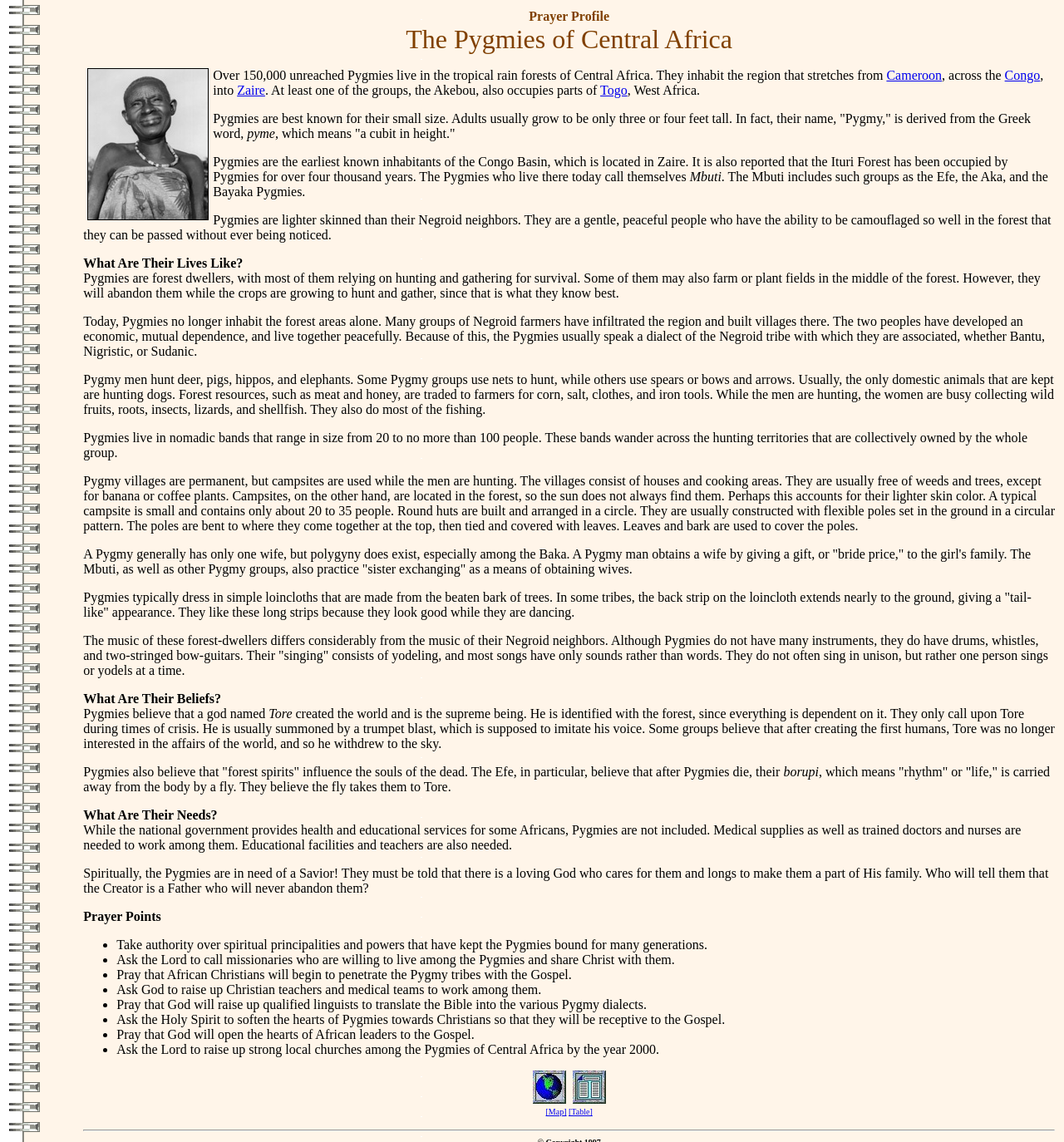What is the name of the forest where Pygmies have lived for over four thousand years?
Answer the question in a detailed and comprehensive manner.

The webpage states that the Ituri Forest has been occupied by Pygmies for over four thousand years.